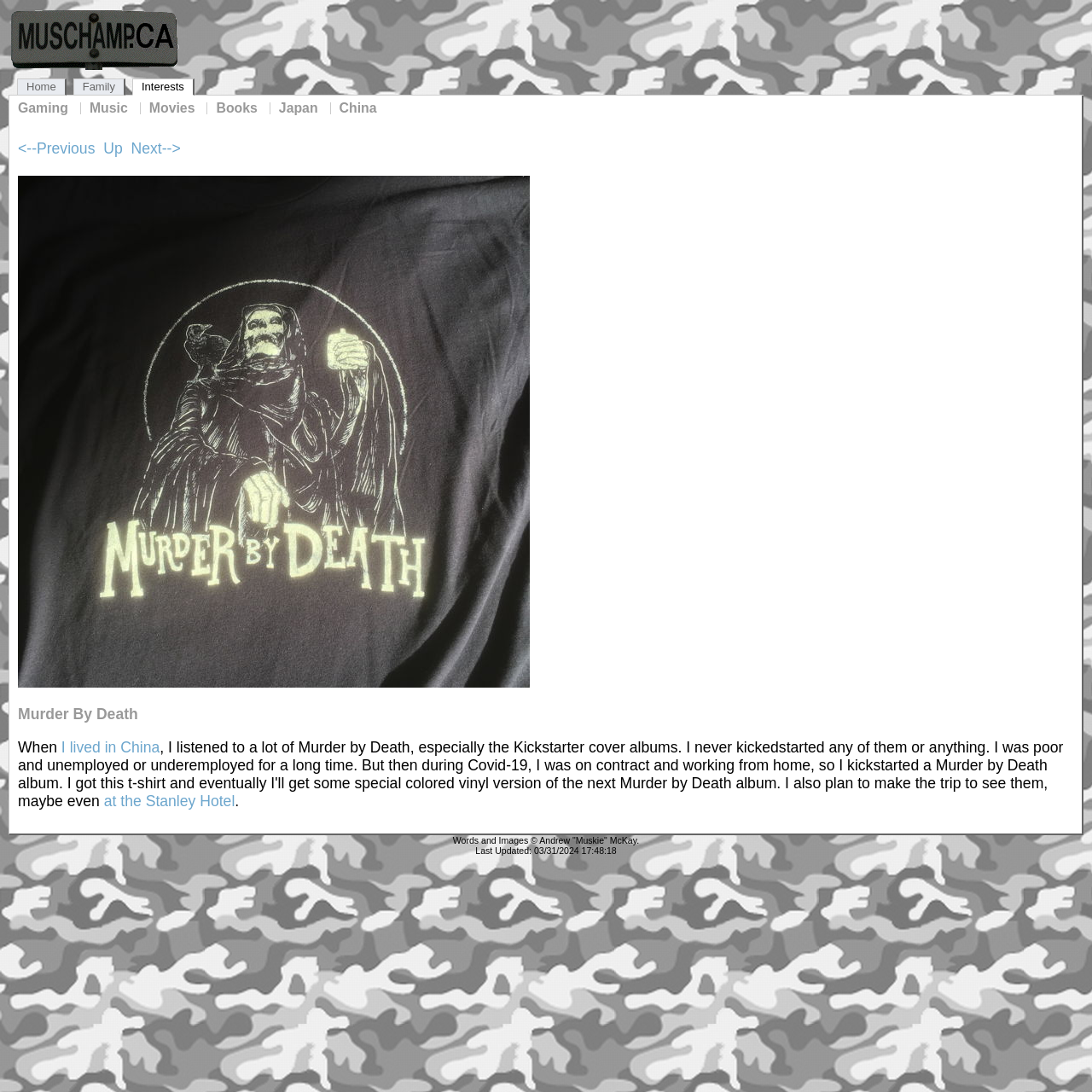Can you find the bounding box coordinates for the element that needs to be clicked to execute this instruction: "View Gaming"? The coordinates should be given as four float numbers between 0 and 1, i.e., [left, top, right, bottom].

[0.008, 0.094, 0.07, 0.105]